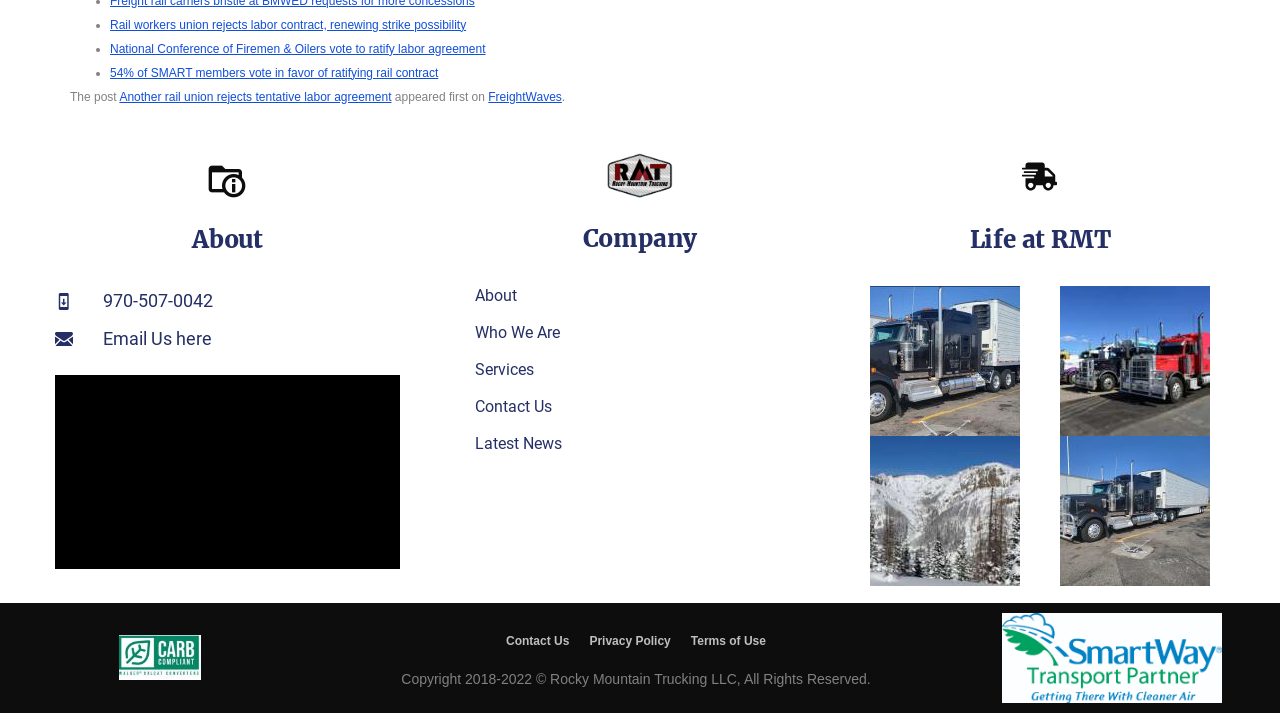Given the element description Services, specify the bounding box coordinates of the corresponding UI element in the format (top-left x, top-left y, bottom-right x, bottom-right y). All values must be between 0 and 1.

[0.371, 0.504, 0.645, 0.533]